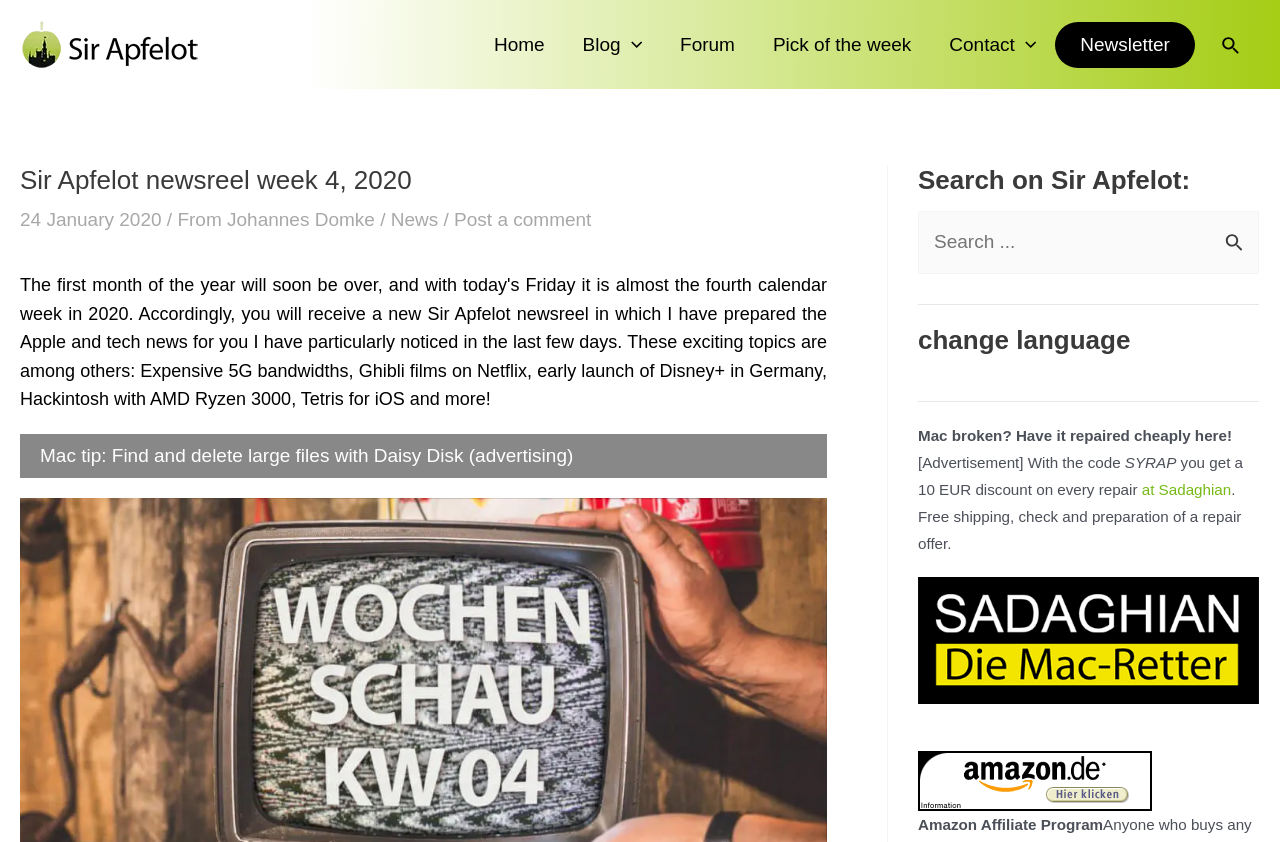Find the bounding box coordinates of the clickable area that will achieve the following instruction: "Contact the website administrator".

[0.727, 0.0, 0.824, 0.106]